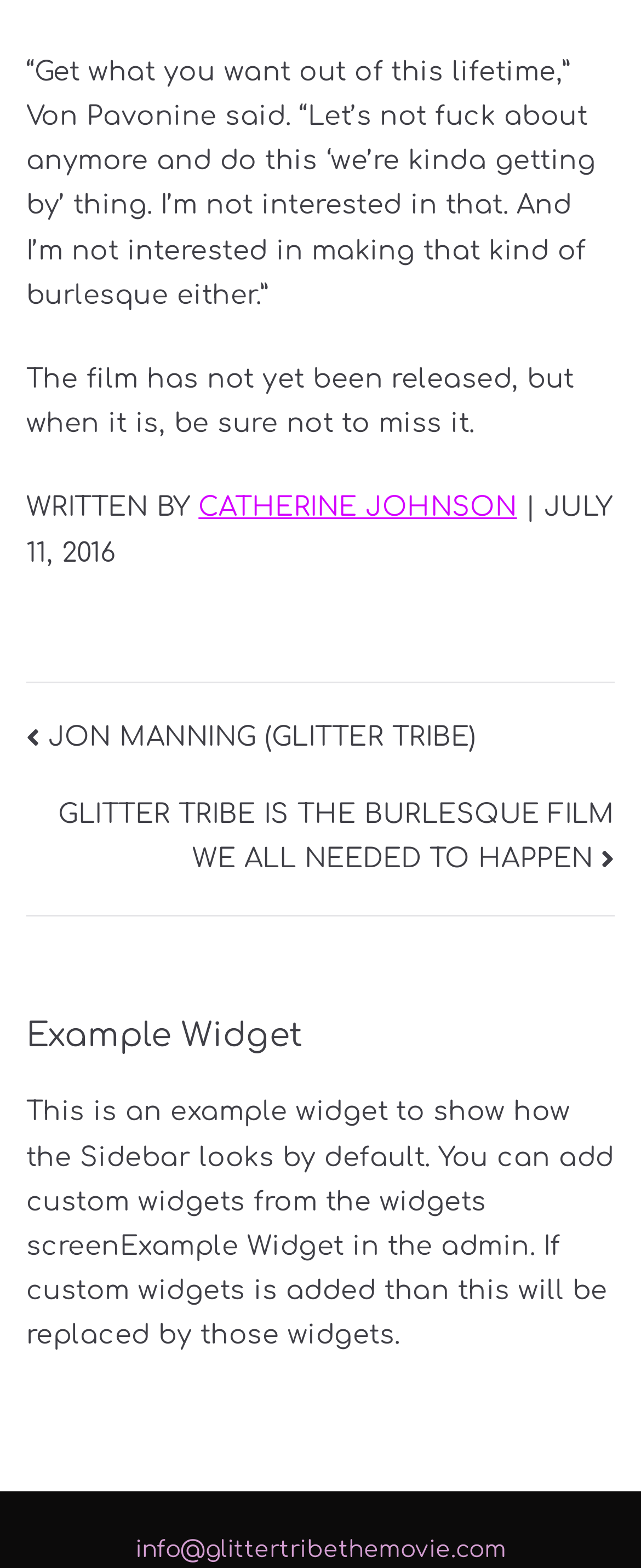Respond to the question below with a single word or phrase:
What is the email address provided?

info@glittertribethemovie.com